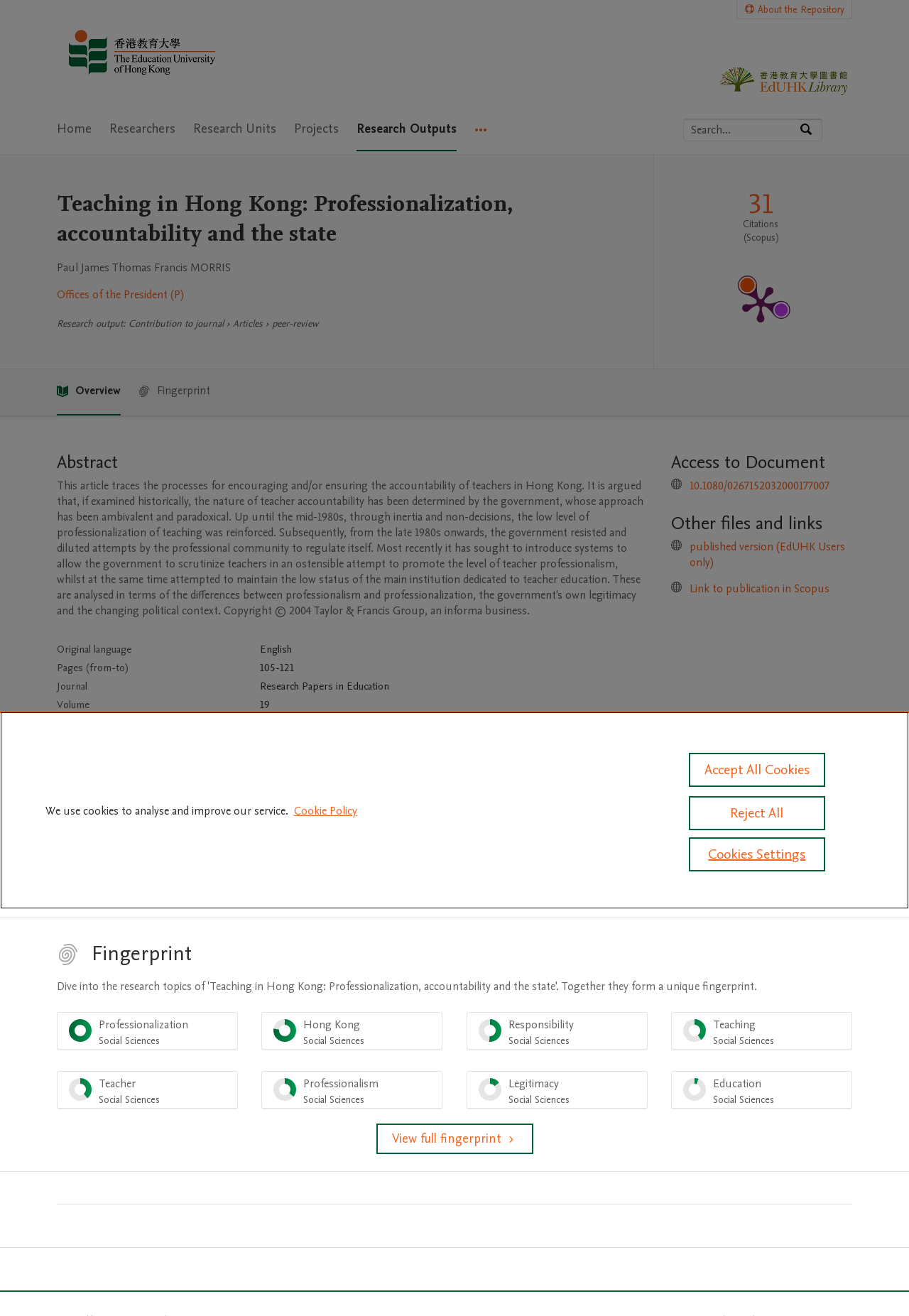Please identify the bounding box coordinates of the element's region that I should click in order to complete the following instruction: "View fingerprint". The bounding box coordinates consist of four float numbers between 0 and 1, i.e., [left, top, right, bottom].

[0.062, 0.714, 0.93, 0.738]